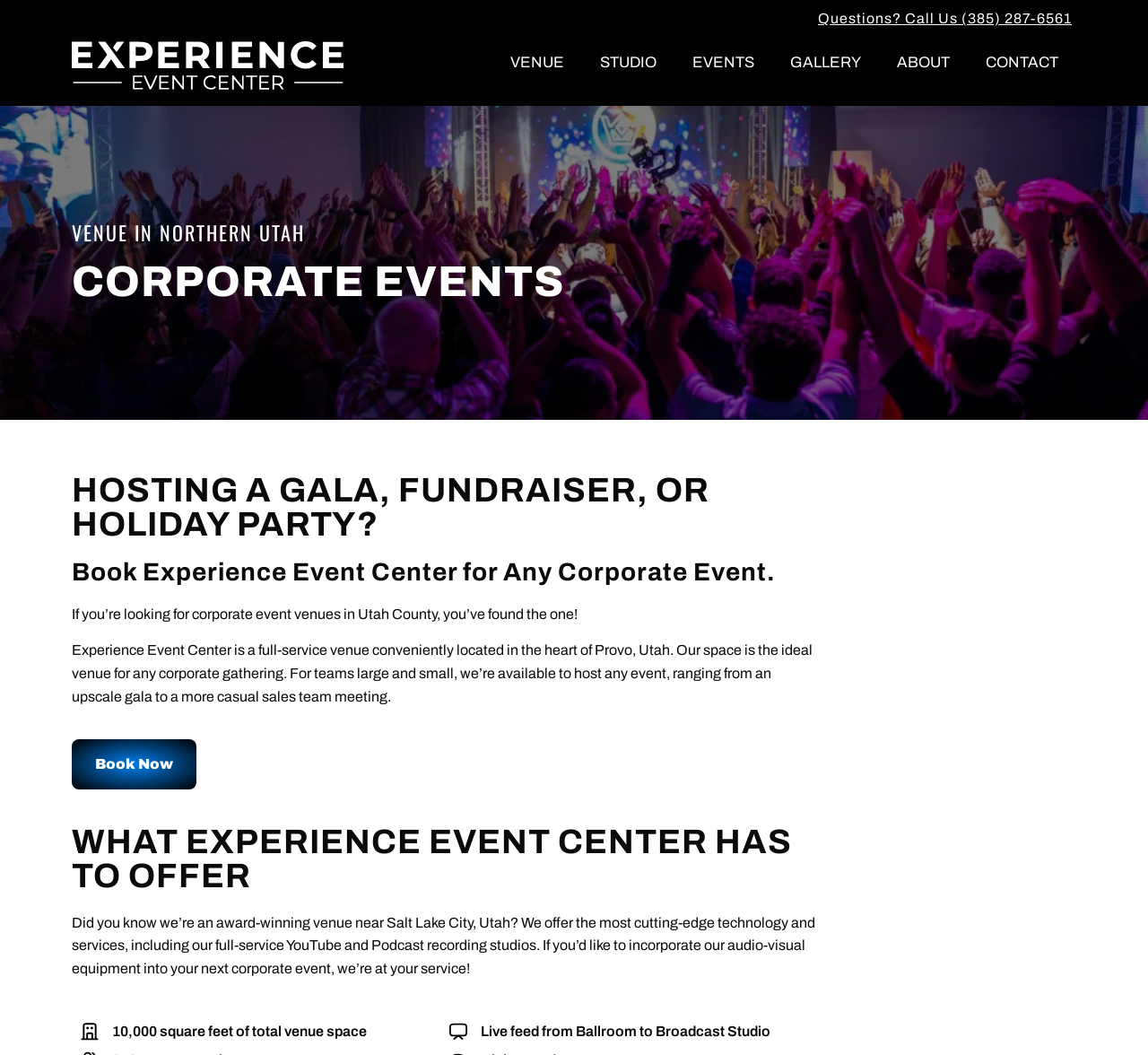Can you specify the bounding box coordinates of the area that needs to be clicked to fulfill the following instruction: "Book an event now"?

[0.062, 0.7, 0.171, 0.748]